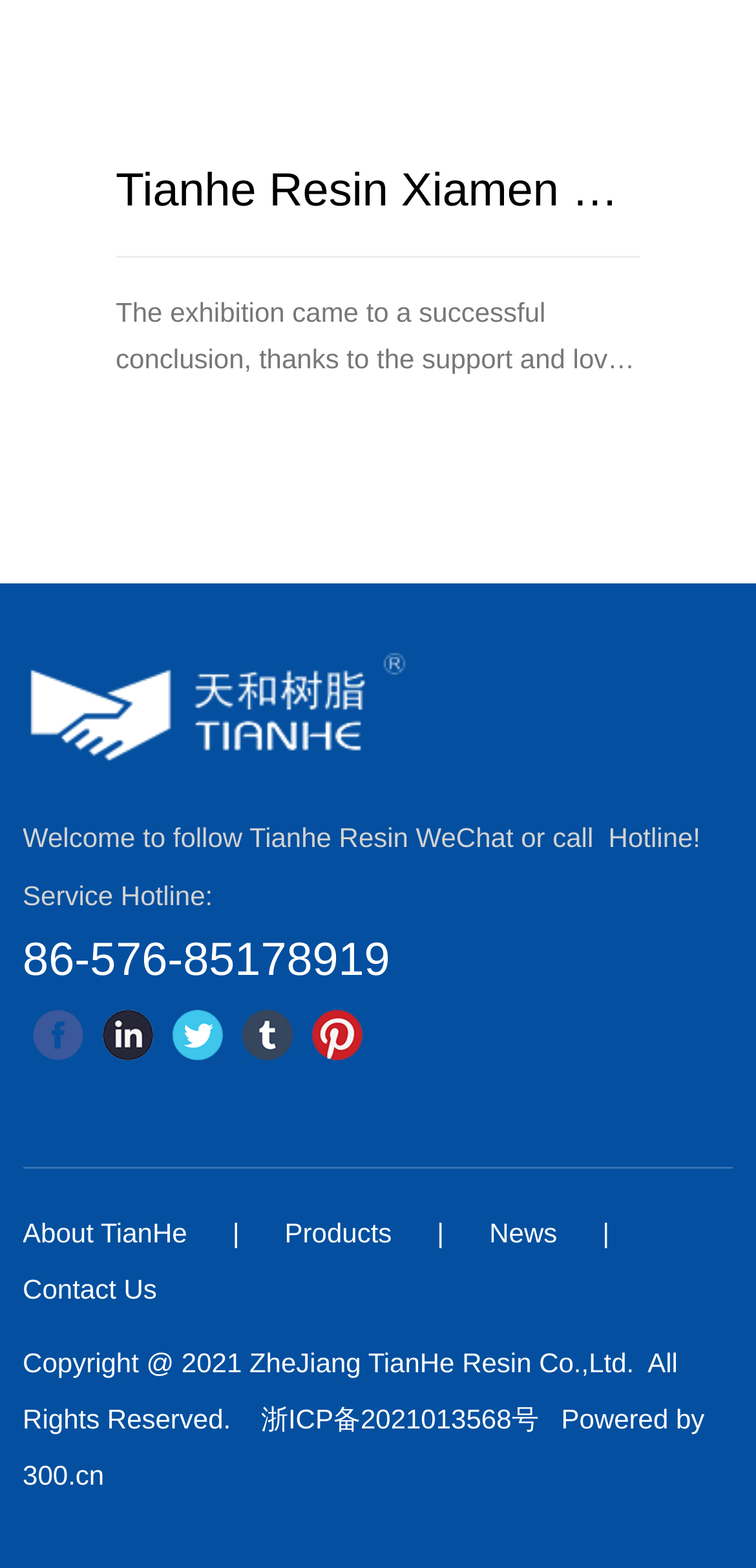Give a one-word or short phrase answer to the question: 
How many social media links are there?

5